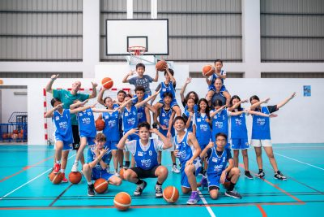Give an in-depth description of the image.

The image captures a vibrant group of basketball players, showcasing their team spirit and camaraderie in a gymnasium setting. Dressed in matching blue uniforms, the players are exuberantly posing with basketballs, demonstrating a mix of playful and competitive energy. Some members are perched on others' shoulders, while others strike dynamic poses, embodying enthusiasm and teamwork. The backdrop features a standard basketball hoop, signifying their sport, and the polished wooden floor, along with the clean lines of the court, contributes to the lively atmosphere. This scene emphasizes the importance of friendship and community among sports enthusiasts, highlighting the personal connections fostered through basketball practice.